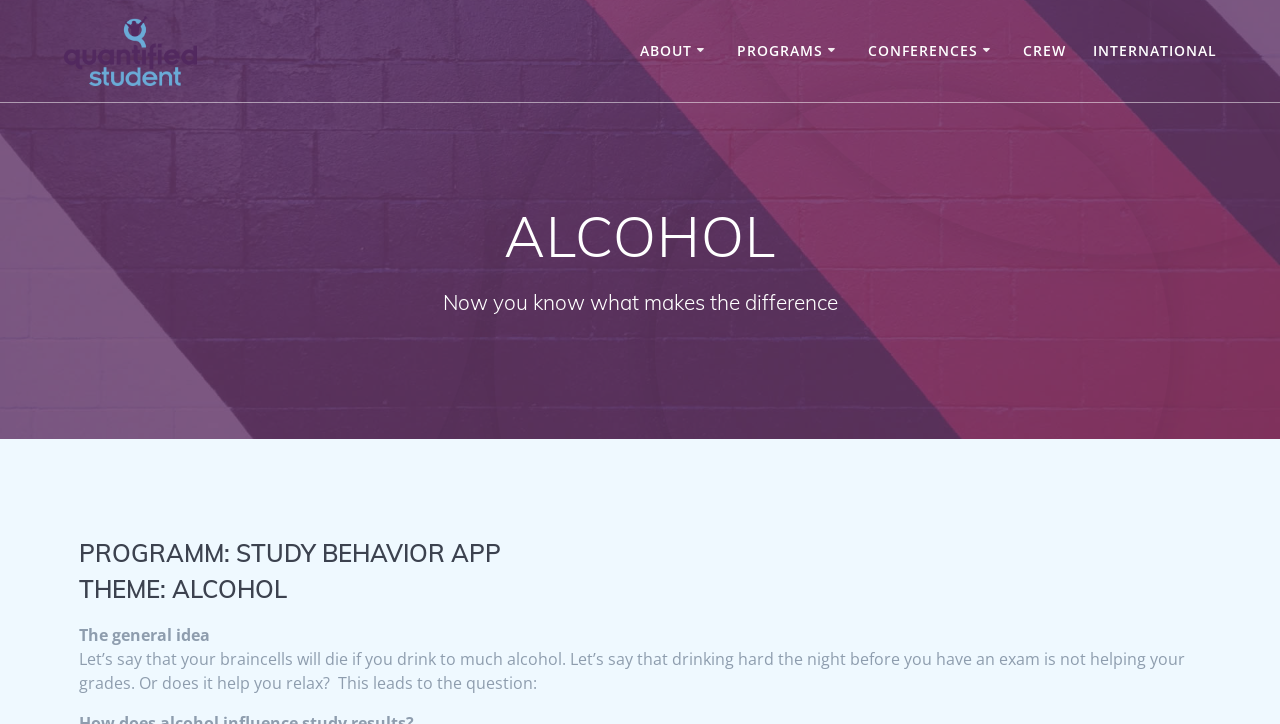Find the bounding box coordinates of the element to click in order to complete the given instruction: "Go to the 'PROGRAMS' page."

[0.576, 0.055, 0.657, 0.086]